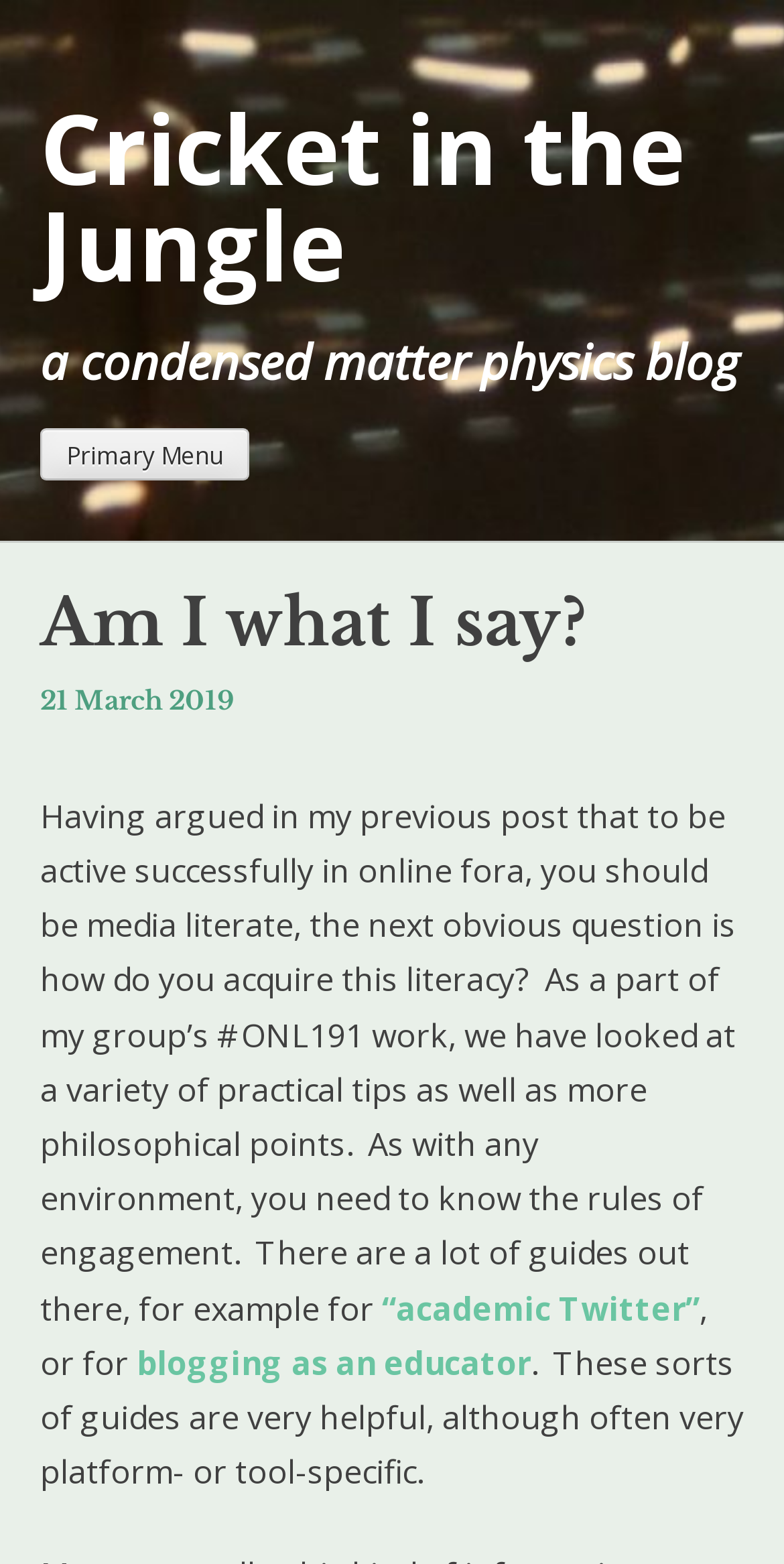Identify the coordinates of the bounding box for the element described below: "Cricket in the Jungle". Return the coordinates as four float numbers between 0 and 1: [left, top, right, bottom].

[0.051, 0.053, 0.874, 0.198]